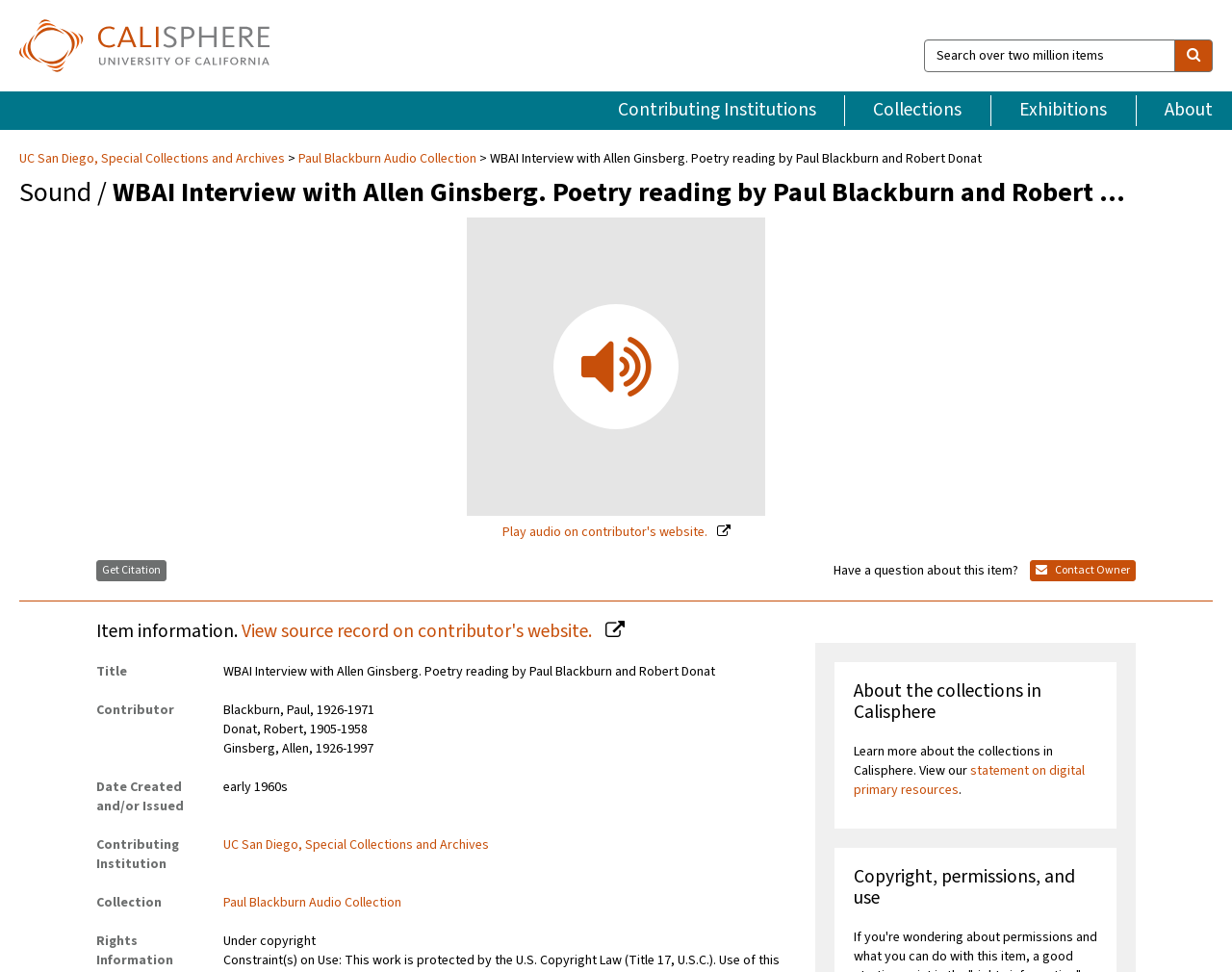Locate the bounding box coordinates of the area to click to fulfill this instruction: "Get Citation". The bounding box should be presented as four float numbers between 0 and 1, in the order [left, top, right, bottom].

[0.078, 0.577, 0.135, 0.598]